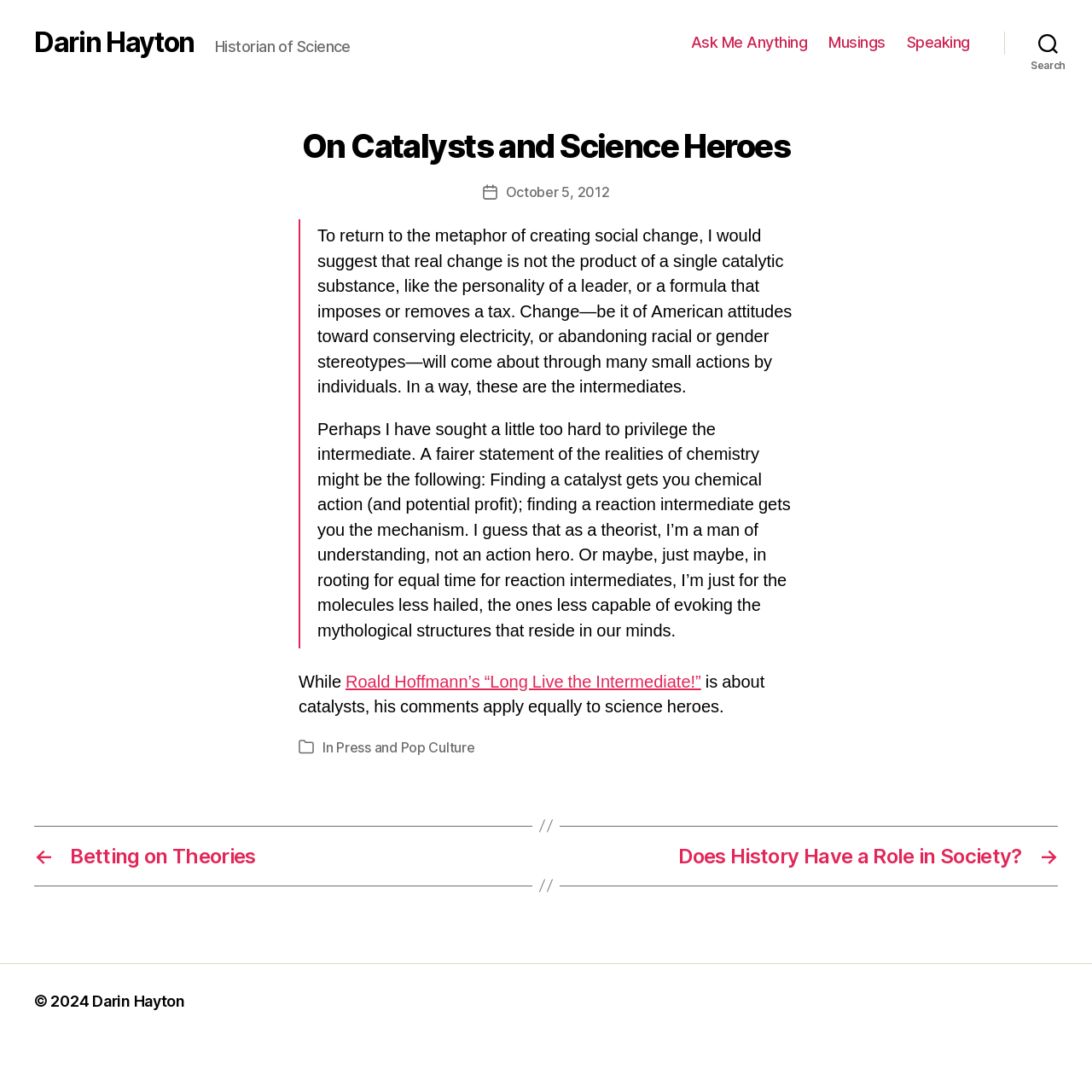What is the purpose of the button at the top right corner?
Refer to the image and provide a detailed answer to the question.

I determined the purpose of the button by looking at the button element 'Search' which is located at the top right corner of the page.